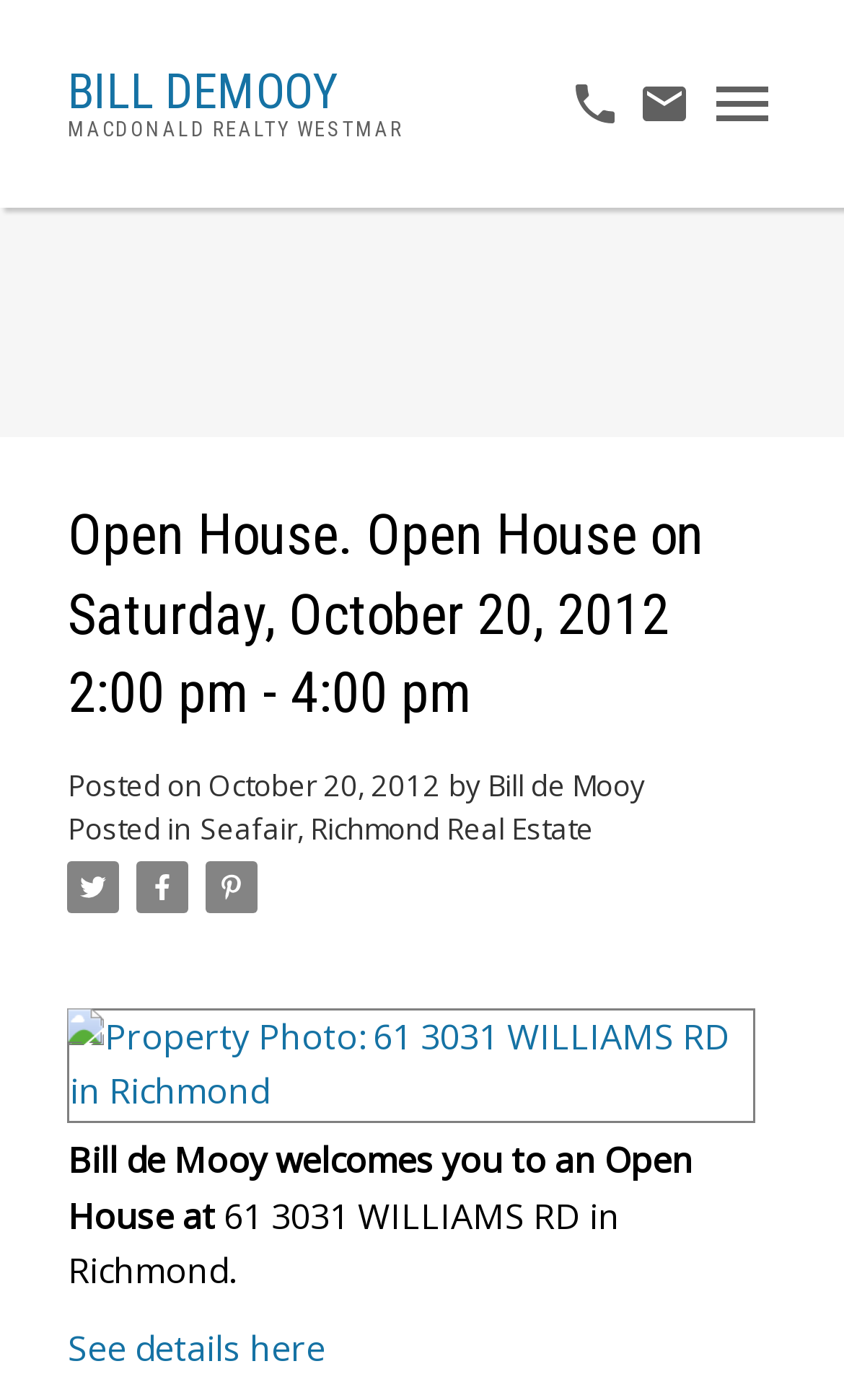Using the provided element description: "Cell: 604-274-2222", determine the bounding box coordinates of the corresponding UI element in the screenshot.

[0.674, 0.049, 0.756, 0.099]